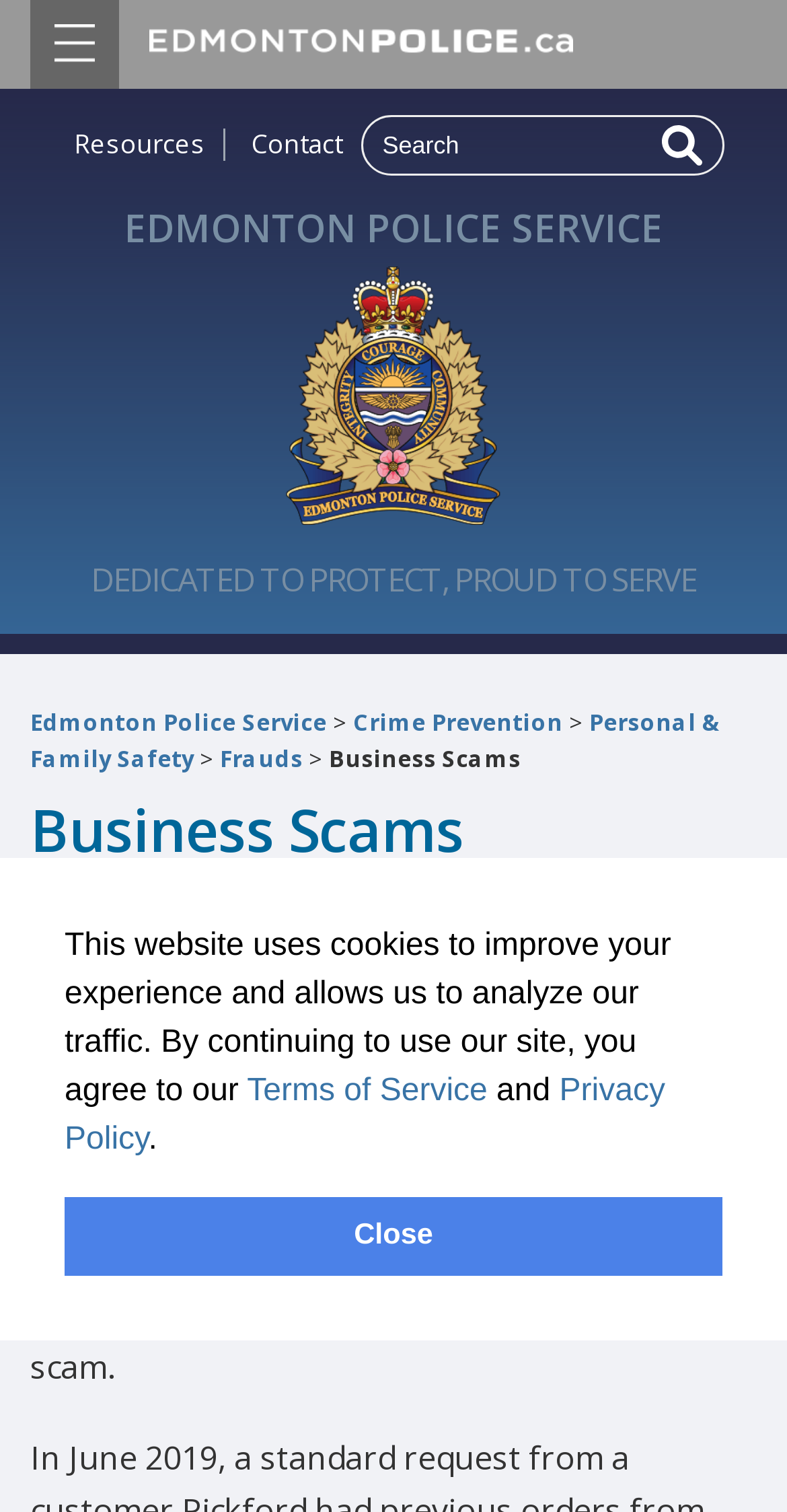Give a short answer to this question using one word or a phrase:
What is the purpose of the 'dismiss cookie message' button?

To dismiss the cookie message